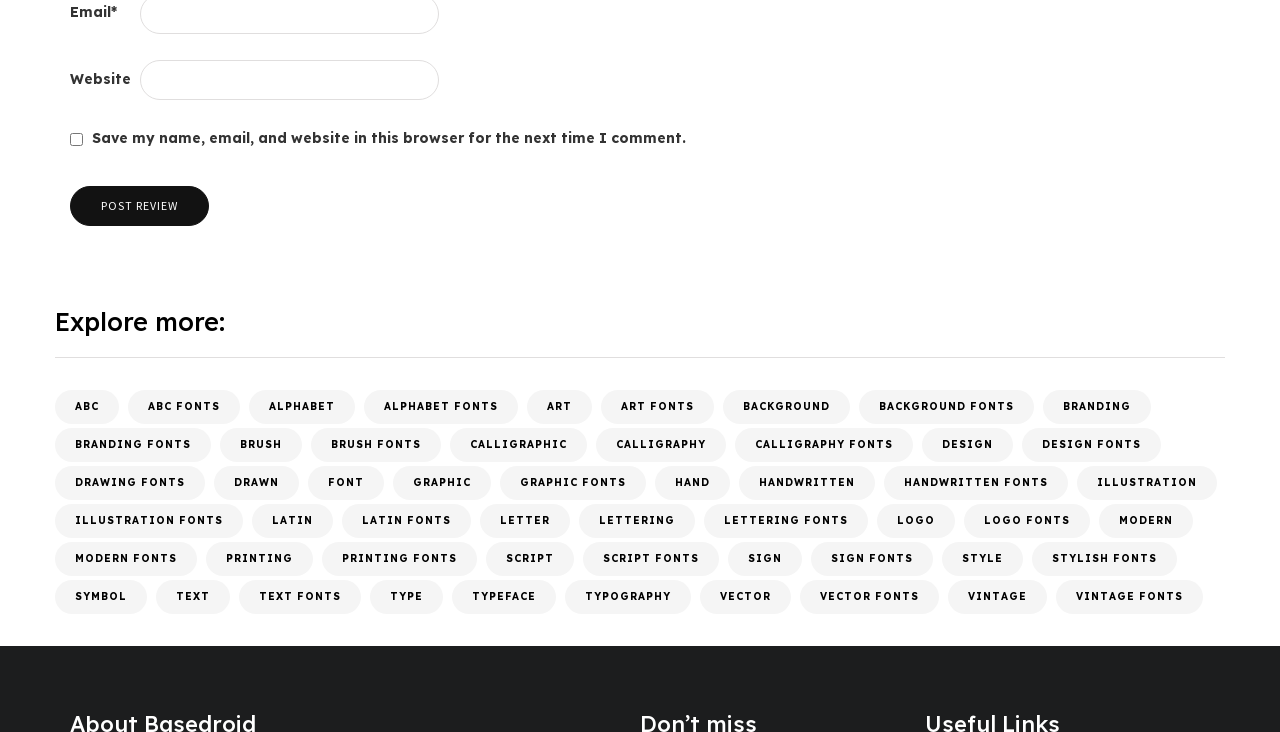Provide your answer in a single word or phrase: 
What is the 'Email' text box for?

To input email address